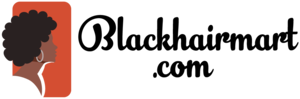What type of font is used for the website name?
Give a detailed and exhaustive answer to the question.

The website name 'Blackhairmart.com' is presented in an elegant, script-like font, which indicates that the font type used is script-like.